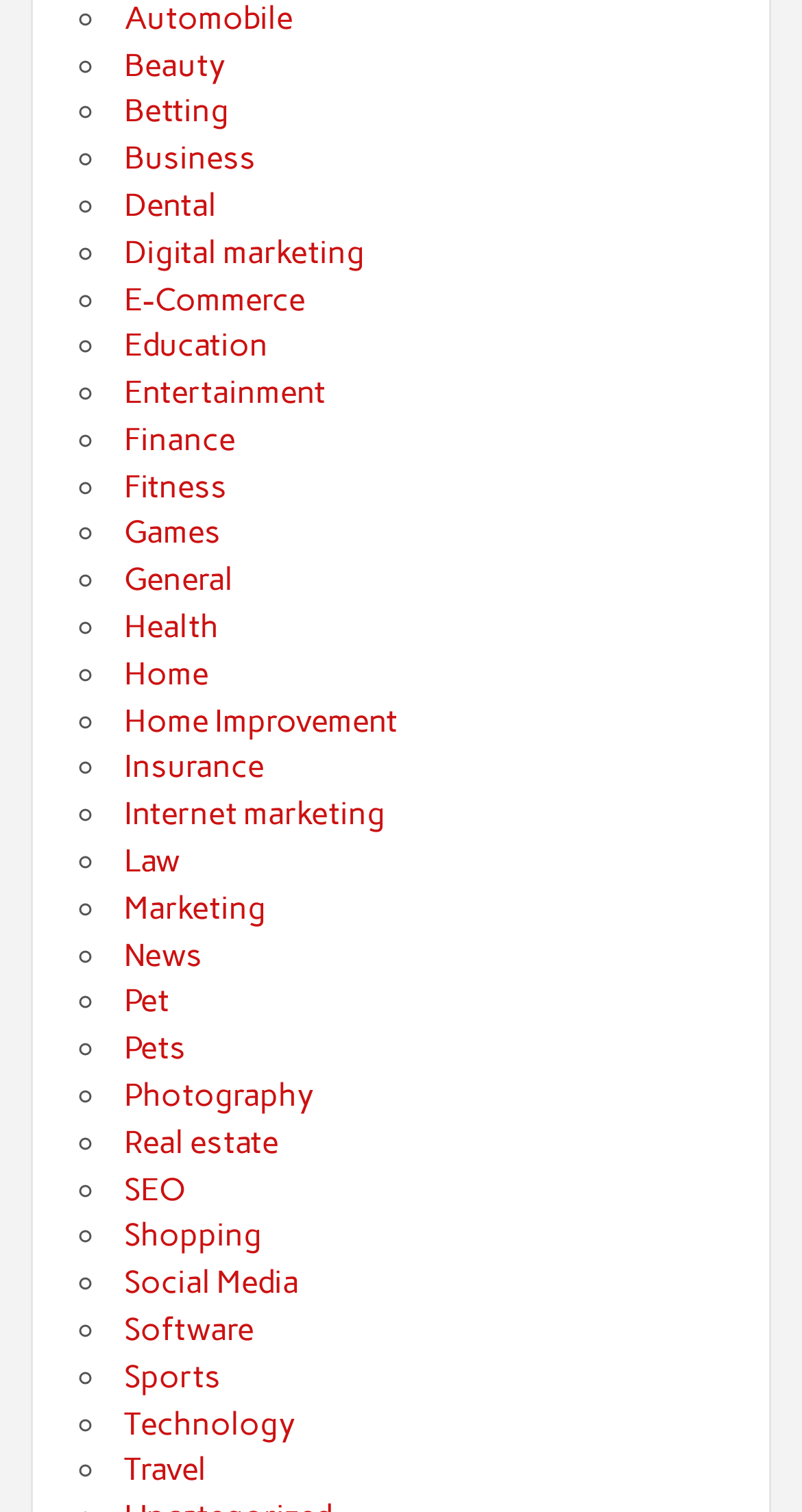Show the bounding box coordinates for the HTML element described as: "Education".

[0.154, 0.217, 0.334, 0.241]